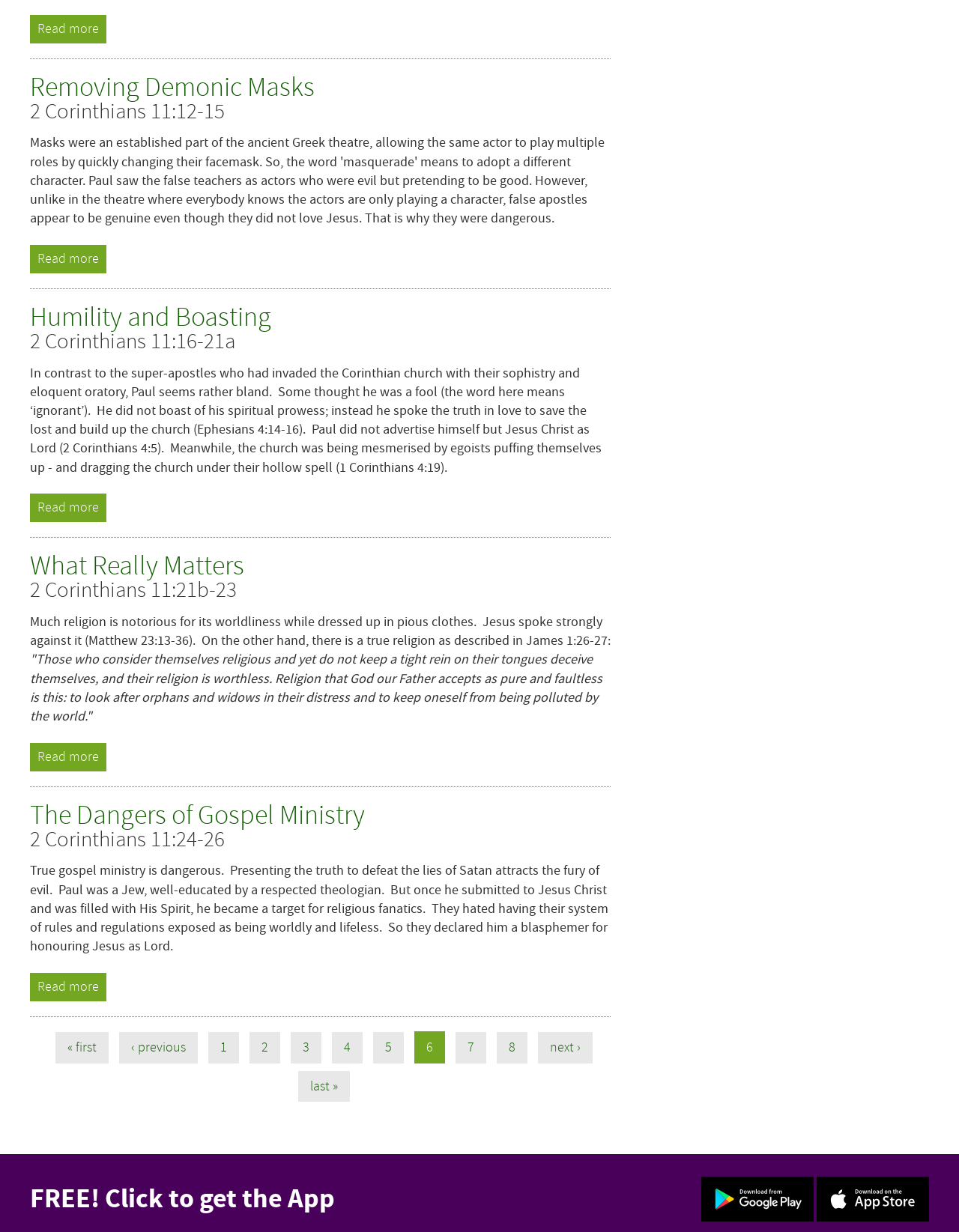Identify the bounding box coordinates of the clickable region to carry out the given instruction: "Get the App".

[0.731, 0.955, 0.848, 0.994]